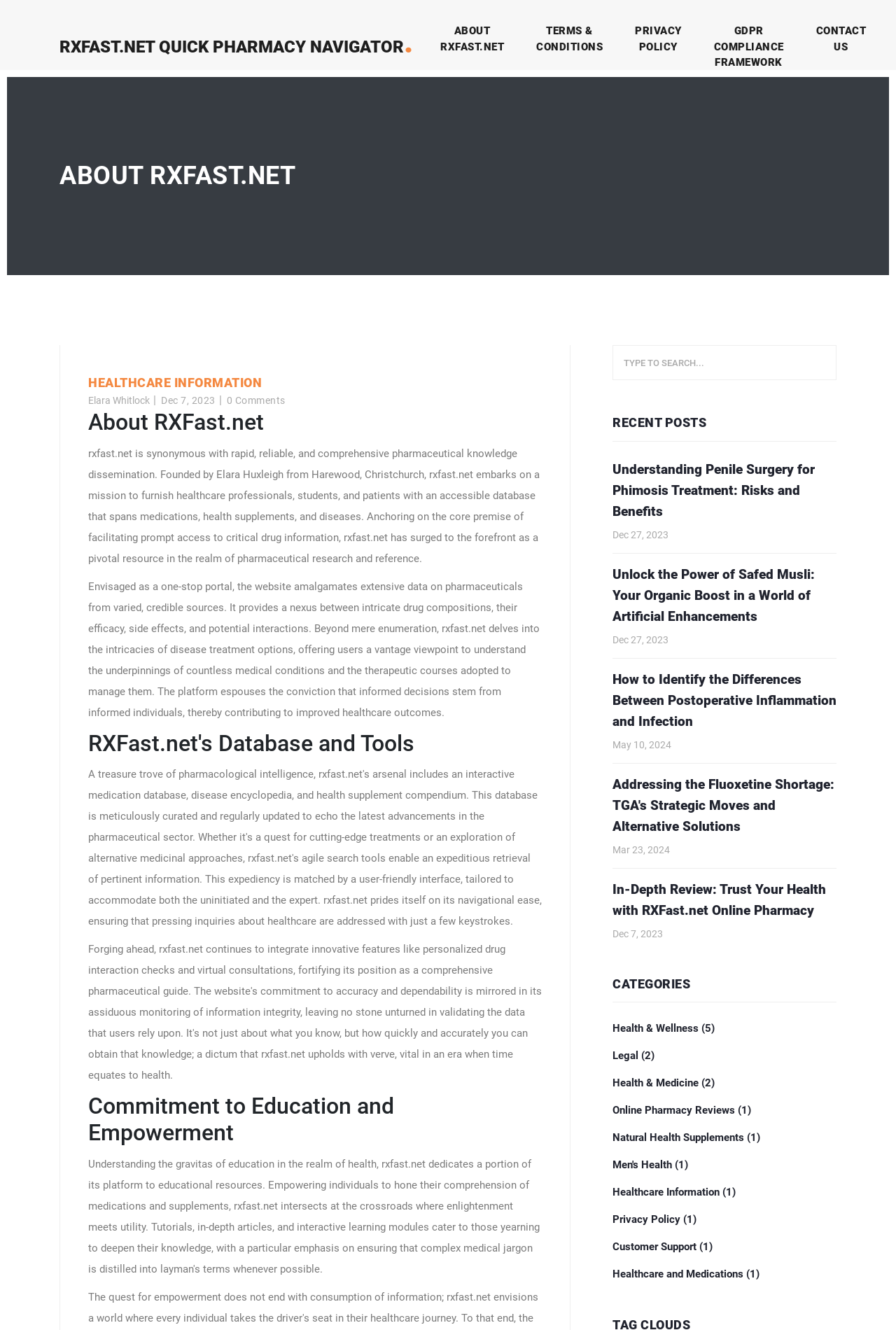Provide a comprehensive caption for the webpage.

The webpage is about RXFast.net, a comprehensive Quick Pharmacy Navigator created by Elara Huxleigh. At the top, there is a heading "RXFAST.NET QUICK PHARMACY NAVIGATOR" followed by a series of links, including "ABOUT RXFAST.NET", "TERMS & CONDITIONS", "PRIVACY POLICY", and others.

Below the top links, there is a heading "ABOUT RXFAST.NET" that introduces the purpose of the website. The text explains that RXFast.net aims to provide a comprehensive database of medications, health supplements, and treatment options, designed to be user-friendly.

On the left side of the page, there is a section with a heading "HEALTHCARE INFORMATION" and a link to "Elara Whitlock", the founder of RXFast.net. Below this section, there is a paragraph of text that describes the mission of RXFast.net, which is to provide a one-stop portal for healthcare professionals, students, and patients to access critical drug information.

On the right side of the page, there is a search box with a placeholder text "type to search...". Below the search box, there is a section with a heading "RECENT POSTS" that lists several articles, including "Understanding Penile Surgery for Phimosis Treatment: Risks and Benefits", "Unlock the Power of Safed Musli: Your Organic Boost in a World of Artificial Enhancements", and others. Each article has a heading and a link to the full article.

At the bottom of the page, there is a section with a heading "CATEGORIES" that lists various categories, including "Health & Wellness", "Legal", "Health & Medicine", and others. Each category has a link and a number in parentheses indicating the number of articles in that category.